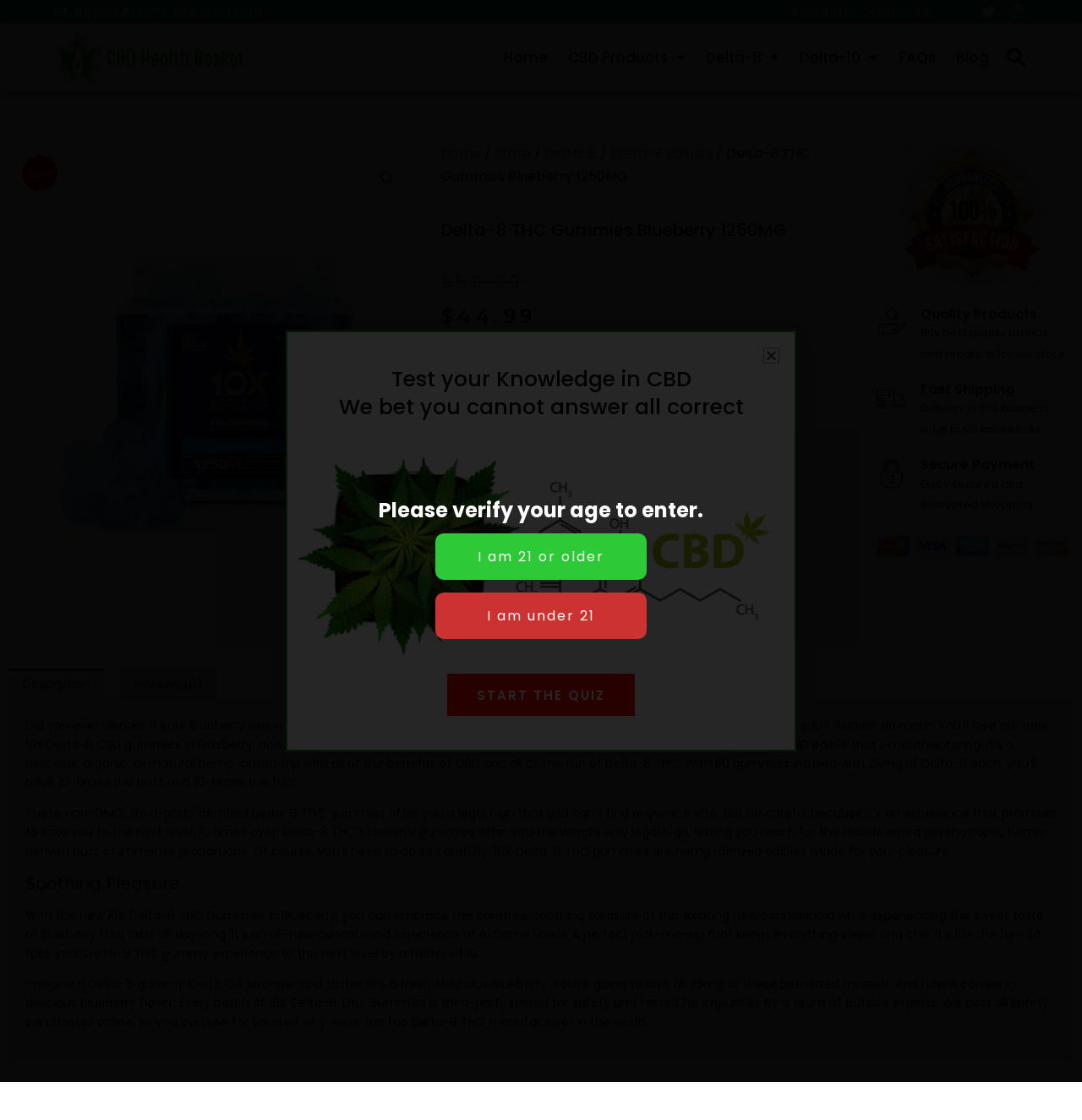Given the description: "Reviews (0)", determine the bounding box coordinates of the UI element. The coordinates should be formatted as four float numbers between 0 and 1, [left, top, right, bottom].

[0.111, 0.597, 0.201, 0.624]